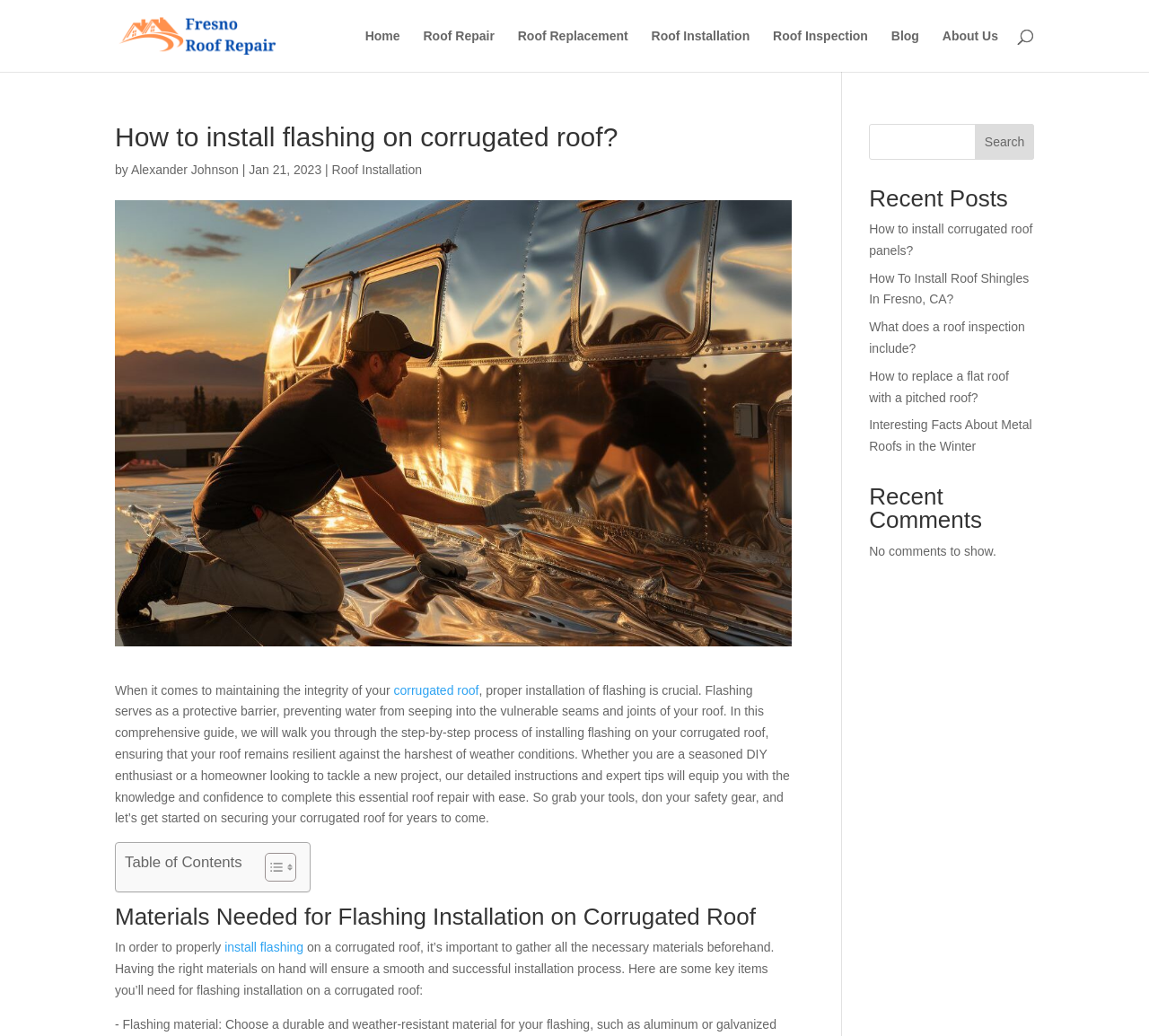Determine the bounding box coordinates of the UI element described below. Use the format (top-left x, top-left y, bottom-right x, bottom-right y) with floating point numbers between 0 and 1: Home

[0.318, 0.029, 0.348, 0.069]